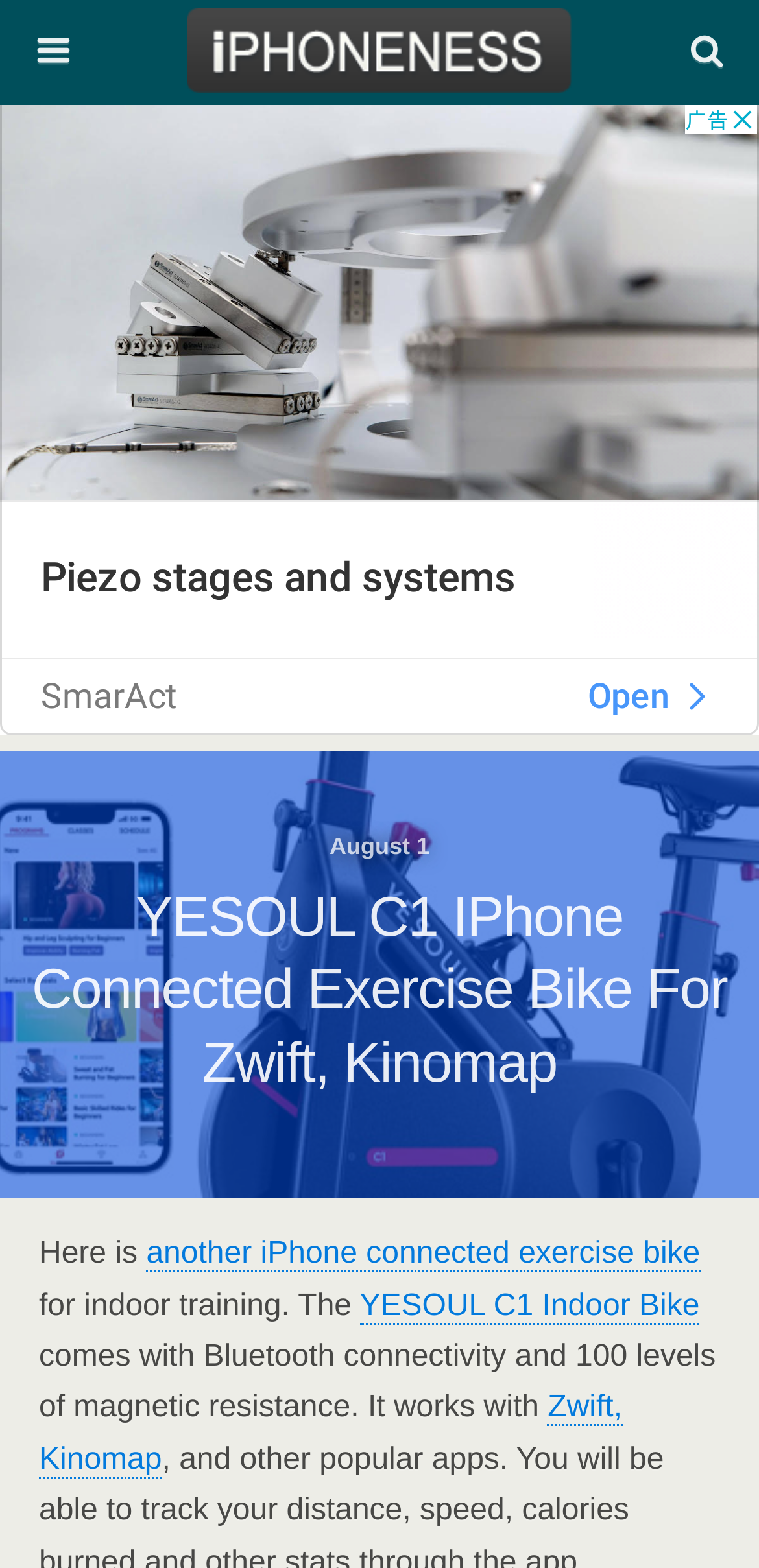What features does the YESOUL C1 Indoor Bike have?
Using the image, respond with a single word or phrase.

Bluetooth connectivity and magnetic resistance